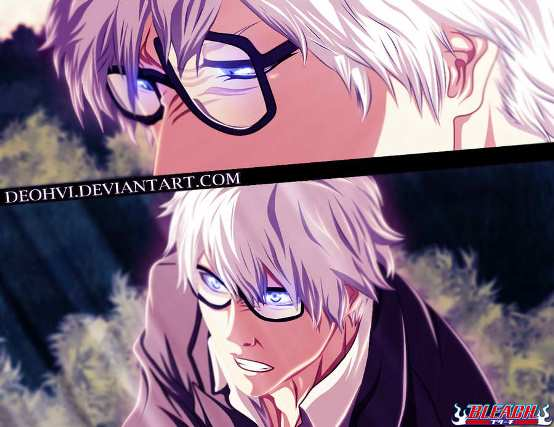Answer the following query with a single word or phrase:
Who is credited with the original artwork?

The original artist